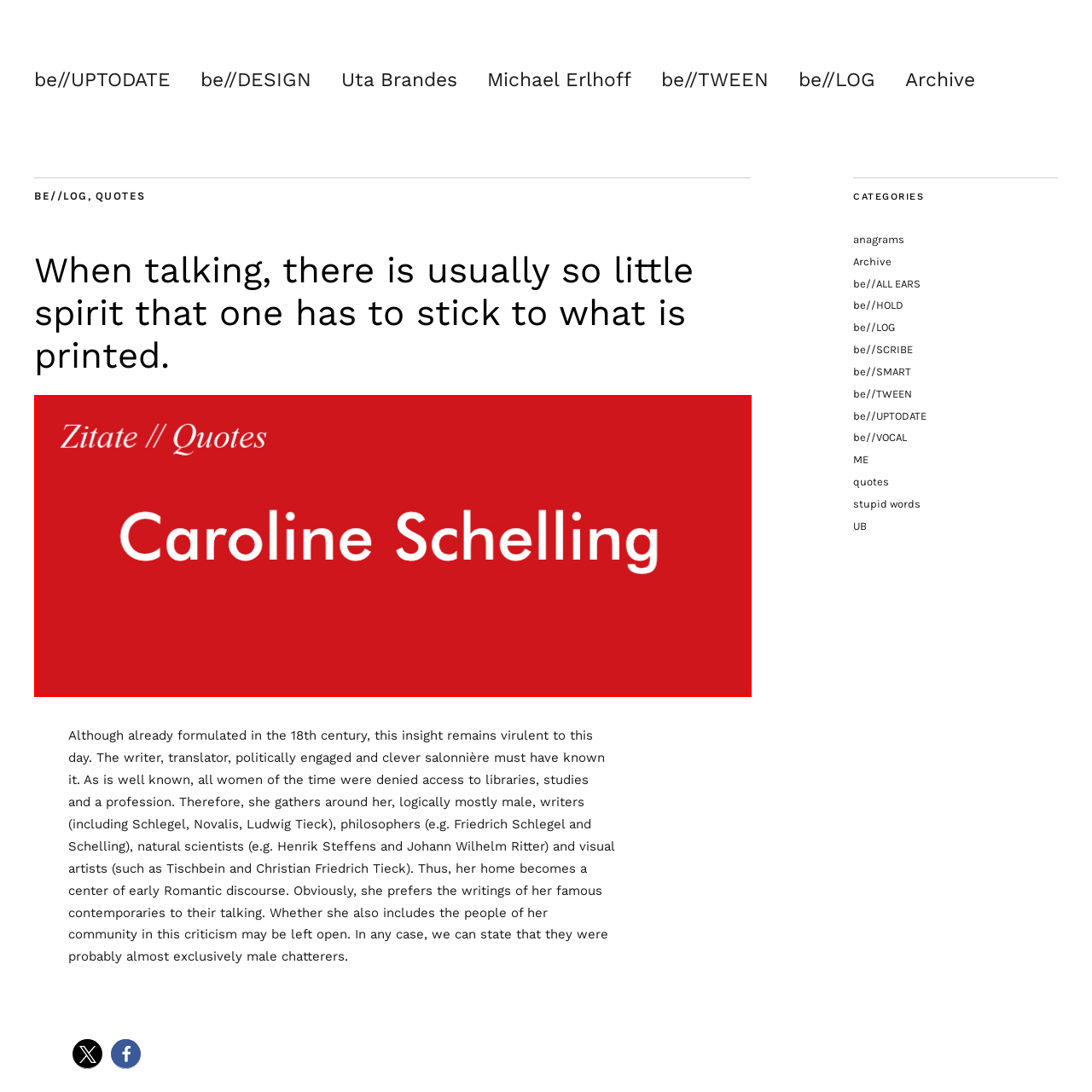What was Caroline Schelling's profession?
Direct your attention to the highlighted area in the red bounding box of the image and provide a detailed response to the question.

The caption describes Caroline Schelling as 'an influential writer, translator, and salonnière in the 18th century', indicating that these were her professions.